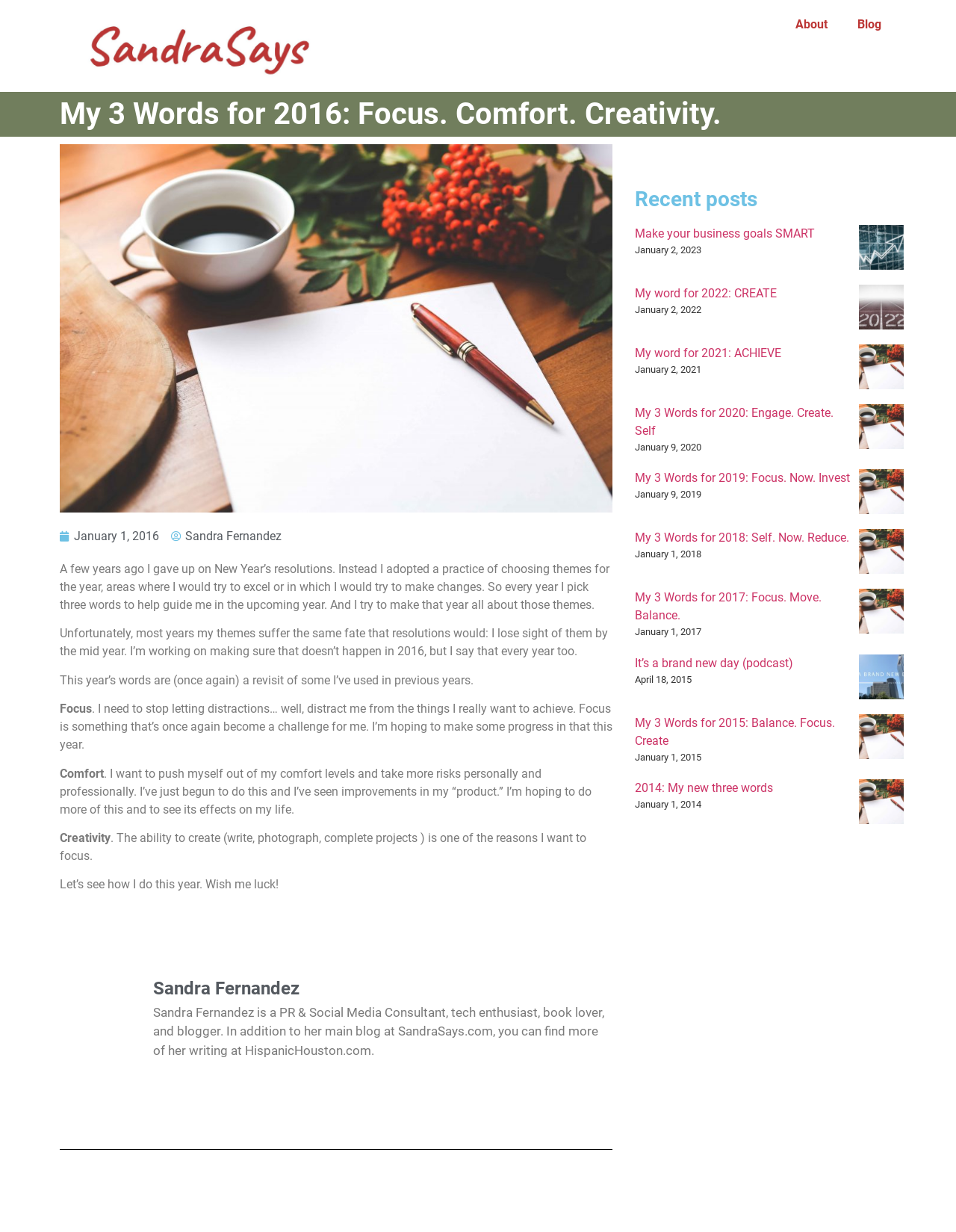Describe all visible elements and their arrangement on the webpage.

This webpage is a personal blog post by Sandra Fernandez, titled "My 3 Words for 2016: Focus. Comfort. Creativity." At the top of the page, there is a logo of SandraSays, which is a link to the website's homepage. Next to the logo, there are links to the "About" and "Blog" sections of the website.

Below the navigation links, there is a heading with the title of the blog post, followed by a header image. The blog post itself is divided into several paragraphs, where Sandra explains her practice of choosing three words to guide her for the year. She shares her struggles with keeping focus and her desire to push herself out of her comfort zone and cultivate creativity.

The three words for 2016 are highlighted in separate paragraphs, with Sandra explaining what each word means to her and how she hopes to incorporate them into her life. At the end of the post, there is a call to action, wishing the readers luck.

On the right side of the page, there is a section titled "Recent posts" with links to several other blog posts, each with a title, an image, and a timestamp. These posts appear to be related to Sandra's annual tradition of choosing three words to guide her for the year, with posts dating back to 2014.

Throughout the page, there are several images, including a header image, an image of Sandra Fernandez, and images accompanying each of the recent posts. The overall layout is clean and easy to navigate, with clear headings and concise text.